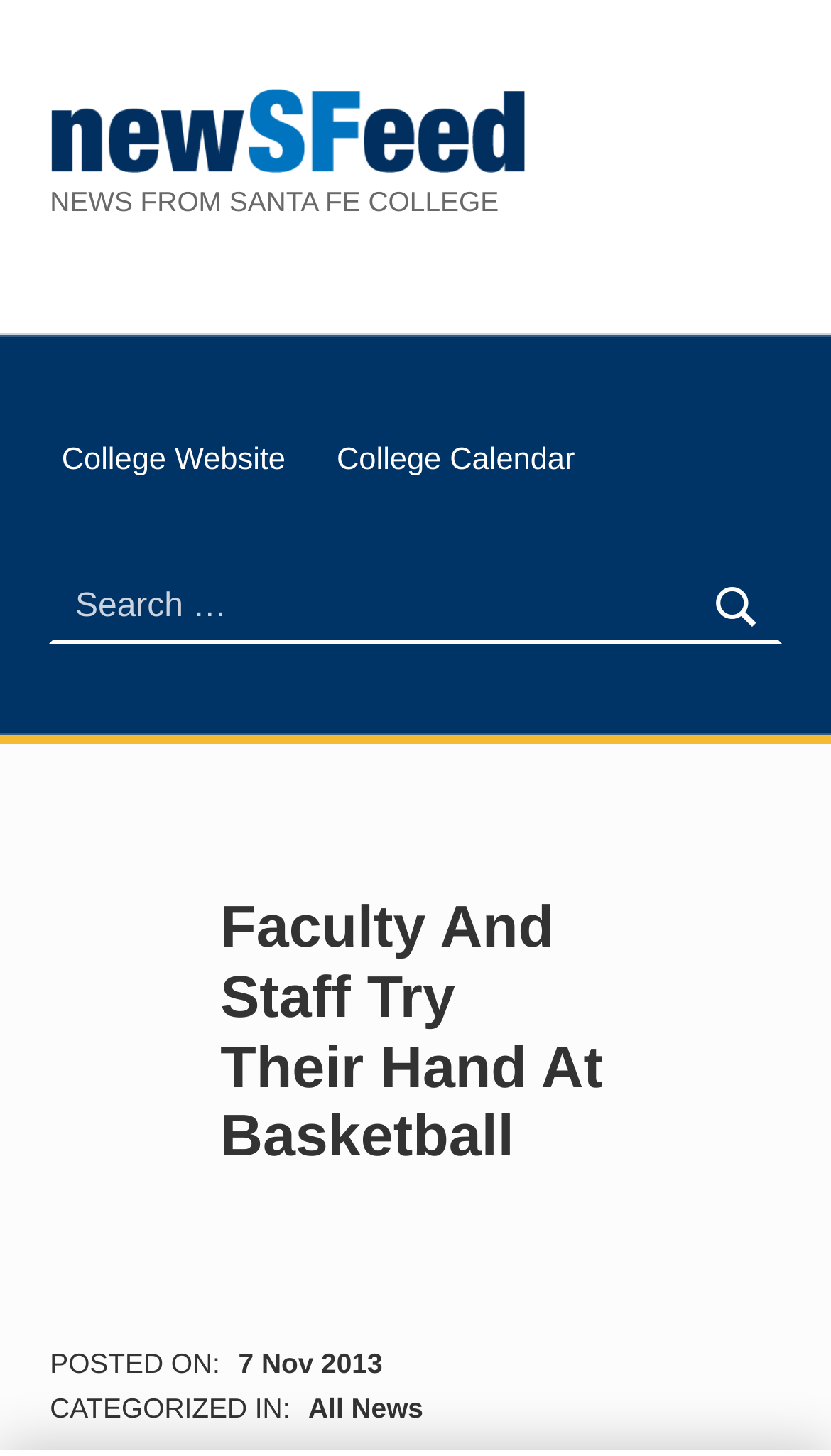Please find the main title text of this webpage.

Faculty And Staff Try Their Hand At Basketball